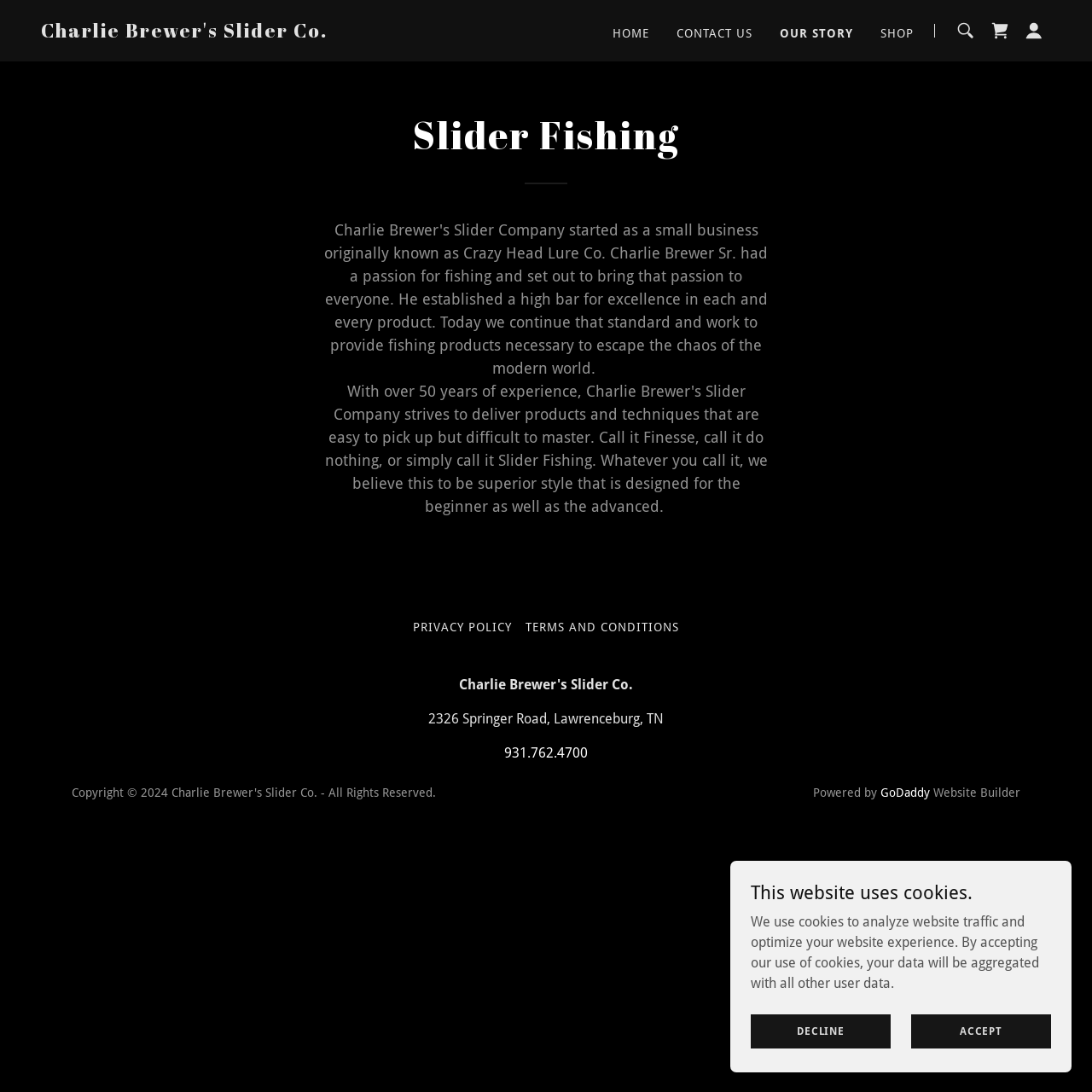Locate the bounding box coordinates of the area that needs to be clicked to fulfill the following instruction: "view contact us". The coordinates should be in the format of four float numbers between 0 and 1, namely [left, top, right, bottom].

[0.615, 0.016, 0.694, 0.044]